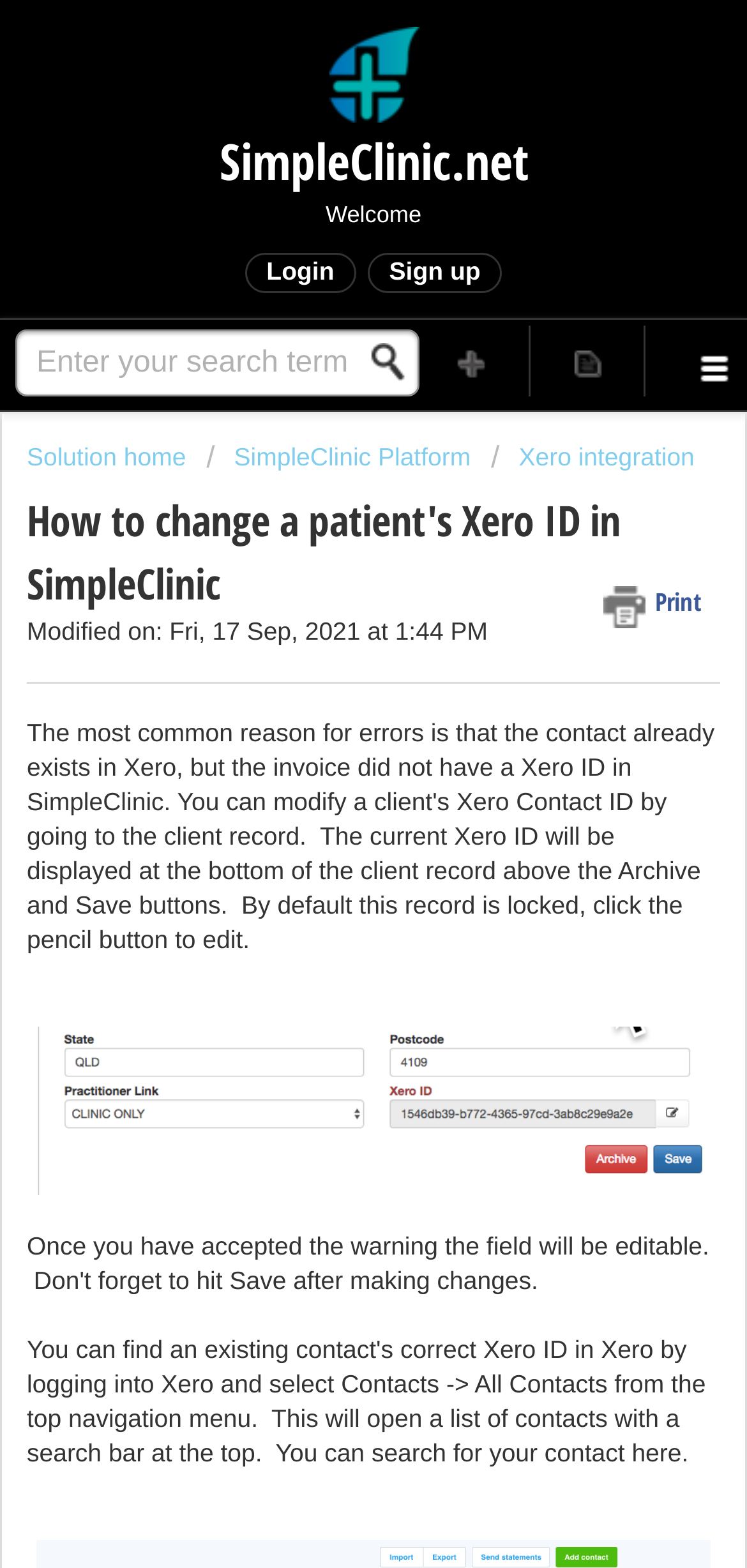When was the page last modified?
Please respond to the question with as much detail as possible.

The modification date and time can be found in the static text element at the top of the page, which reads 'Modified on: Fri, 17 Sep, 2021 at 1:44 PM'.